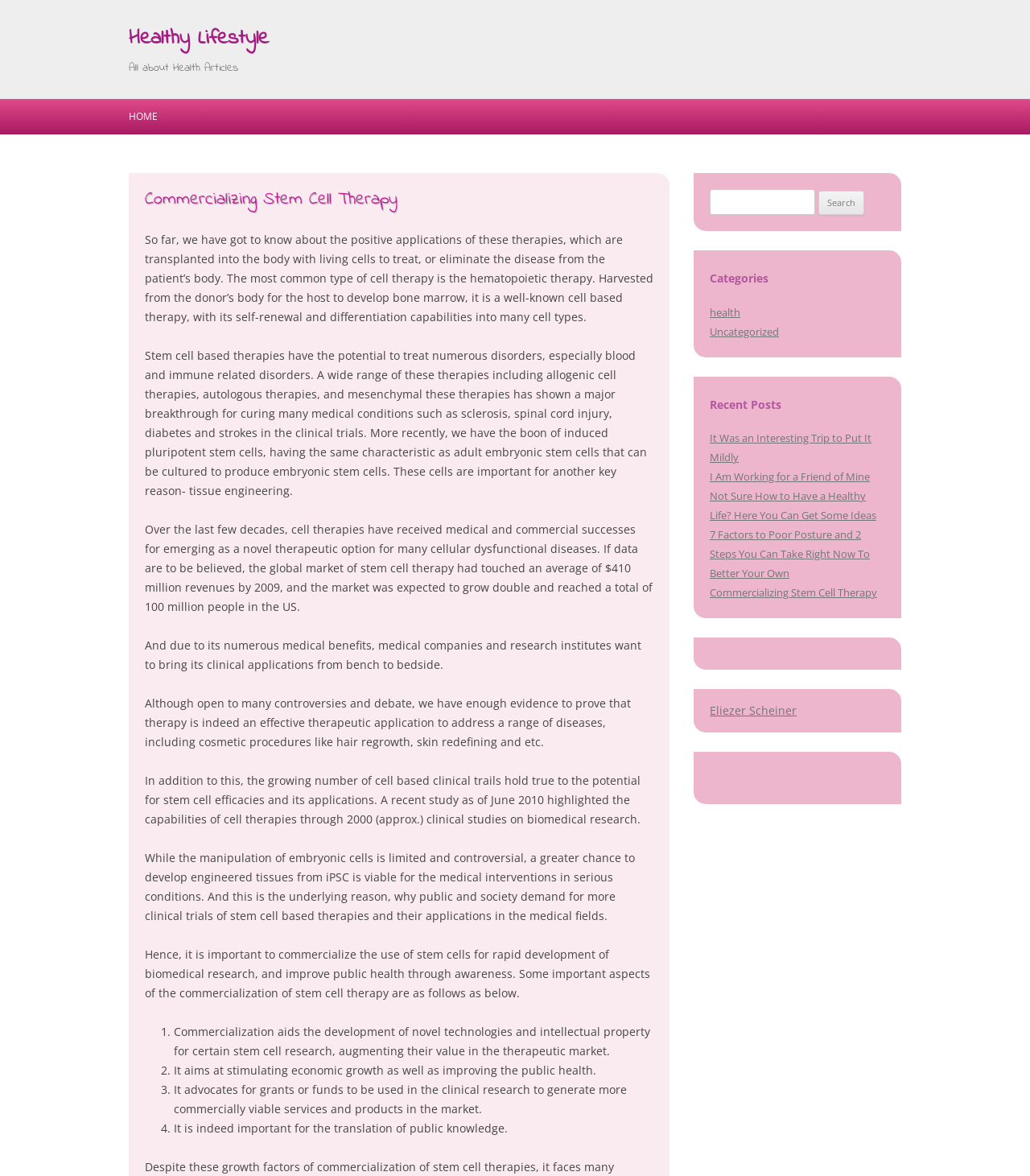Pinpoint the bounding box coordinates of the clickable area necessary to execute the following instruction: "View recent post about It Was an Interesting Trip to Put It Mildly". The coordinates should be given as four float numbers between 0 and 1, namely [left, top, right, bottom].

[0.689, 0.366, 0.846, 0.395]